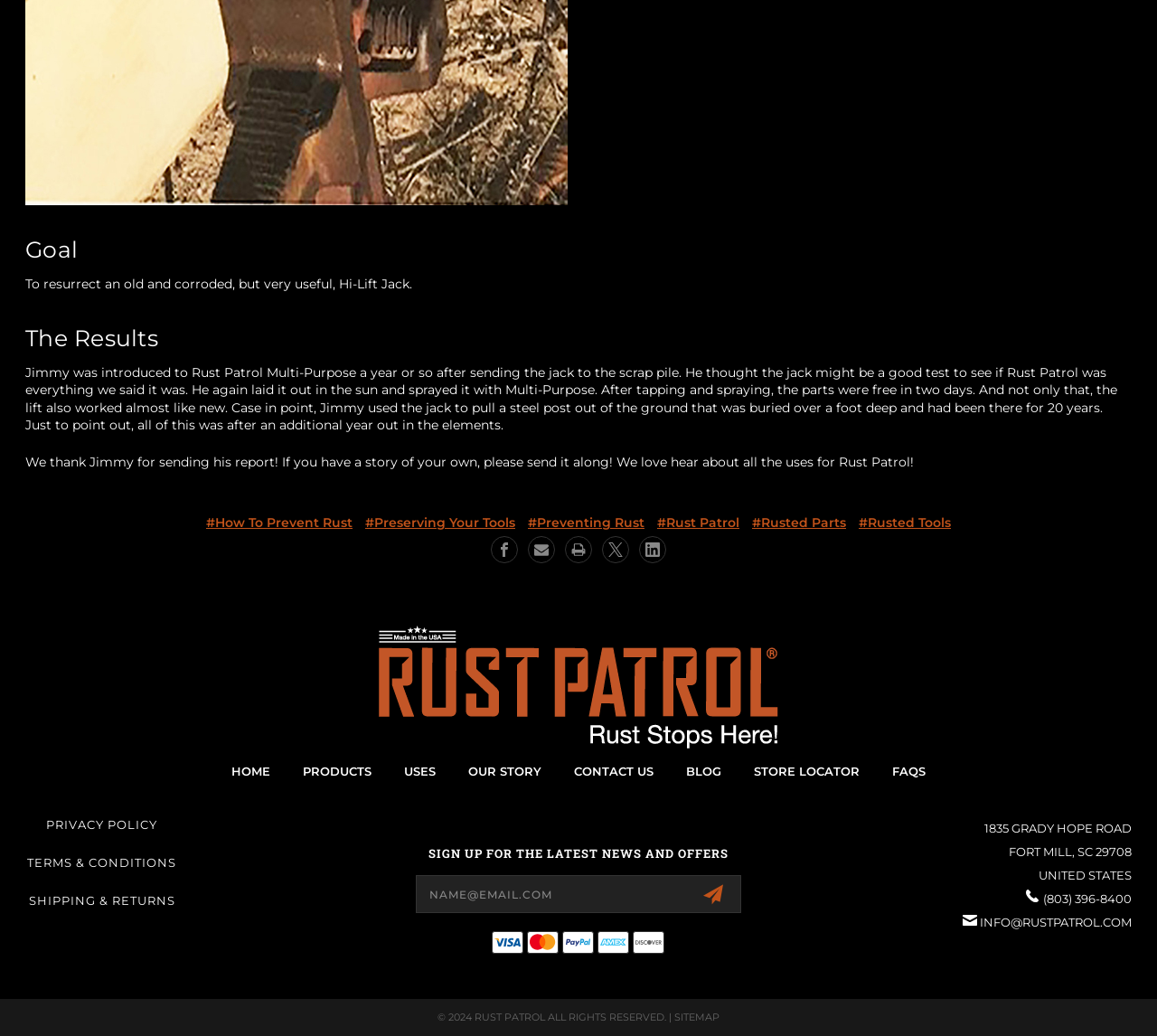Using the information in the image, give a detailed answer to the following question: What is the purpose of the links at the bottom of the webpage?

The purpose of the links at the bottom of the webpage is to provide additional information about the company, such as its privacy policy, terms and conditions, and shipping and returns policy, as well as to allow users to contact the company or sign up for the latest news and offers.